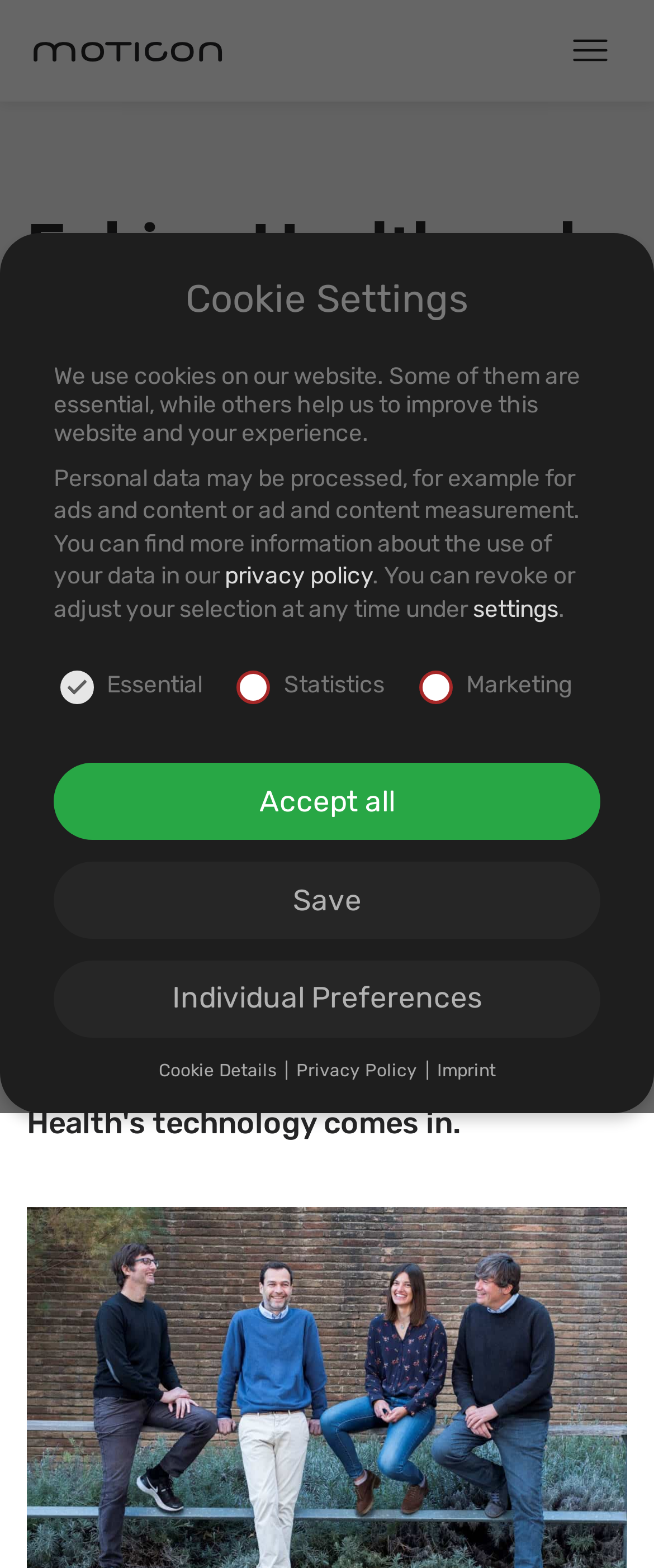Present a detailed account of what is displayed on the webpage.

The webpage is about Ephion Health, a digital platform for monitoring patient mobility, and its collaboration with Moticon to enhance patient mobility assessment and improve mobility-related healthcare. 

At the top left, there is a link to the homepage. On the top right, there is a mobile navigation menu with a Moticon icon. 

Below the navigation menu, there is a main heading that summarizes the collaboration between Ephion Health and Moticon. 

Underneath the main heading, there is a section about cookie settings. This section has a heading and several paragraphs of text explaining the use of cookies on the website. There are also links to the privacy policy and settings. 

In the cookie settings section, there are three checkboxes for essential, statistics, and marketing cookies. The essential checkbox is checked by default. 

Below the cookie settings section, there are four buttons: "Accept all", "Save", "Individual Preferences", and "Cookie Details". 

At the bottom of the page, there are four more buttons: "Privacy Policy", "Imprint", and another "Cookie Details" button. There is also a hidden link to the privacy policy.